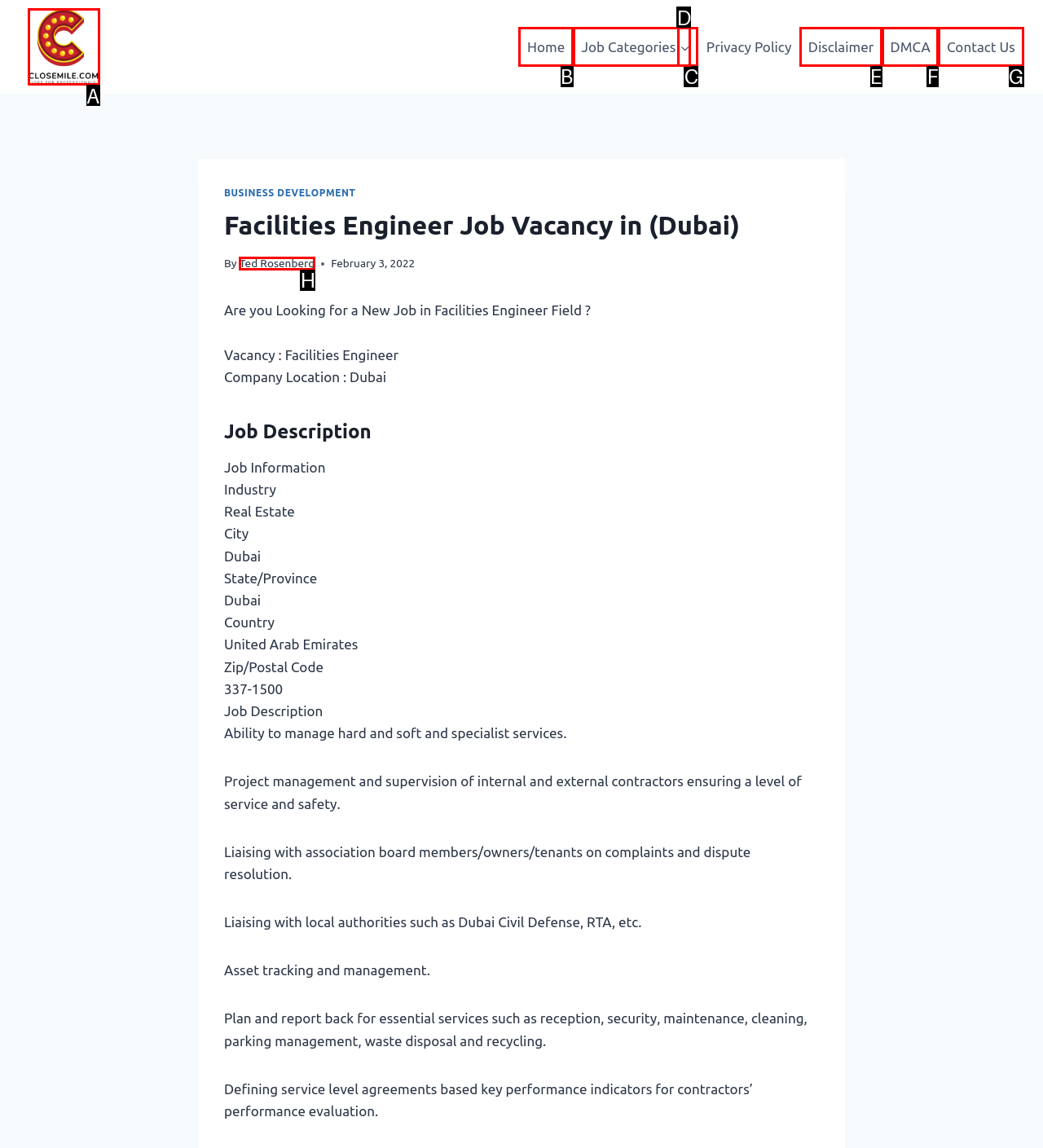Identify the HTML element to click to fulfill this task: Click on the link to view the job posted by Ted Rosenberg
Answer with the letter from the given choices.

H